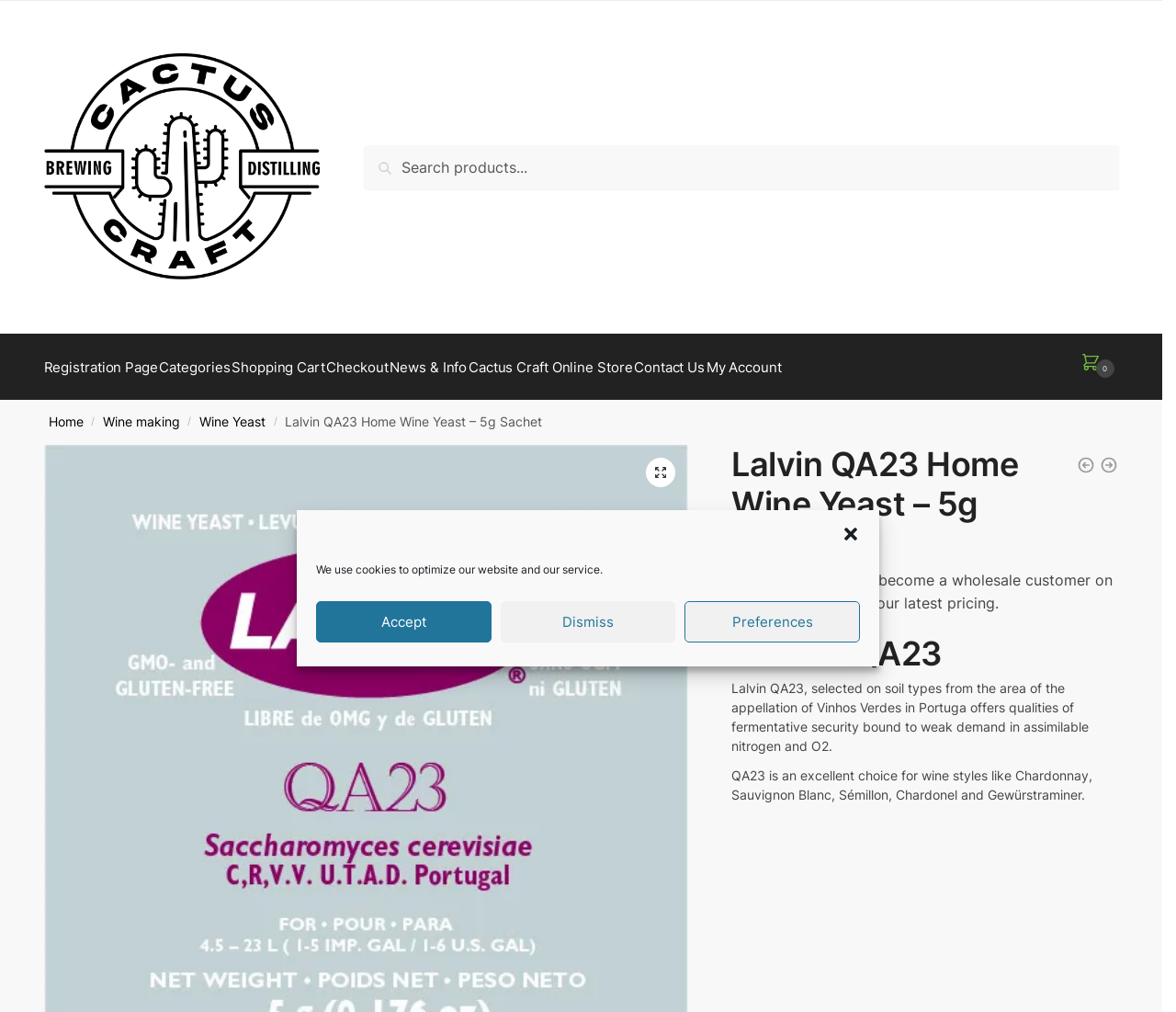Determine the bounding box coordinates of the element's region needed to click to follow the instruction: "Contact us for wholesale pricing". Provide these coordinates as four float numbers between 0 and 1, formatted as [left, top, right, bottom].

[0.622, 0.553, 0.946, 0.595]